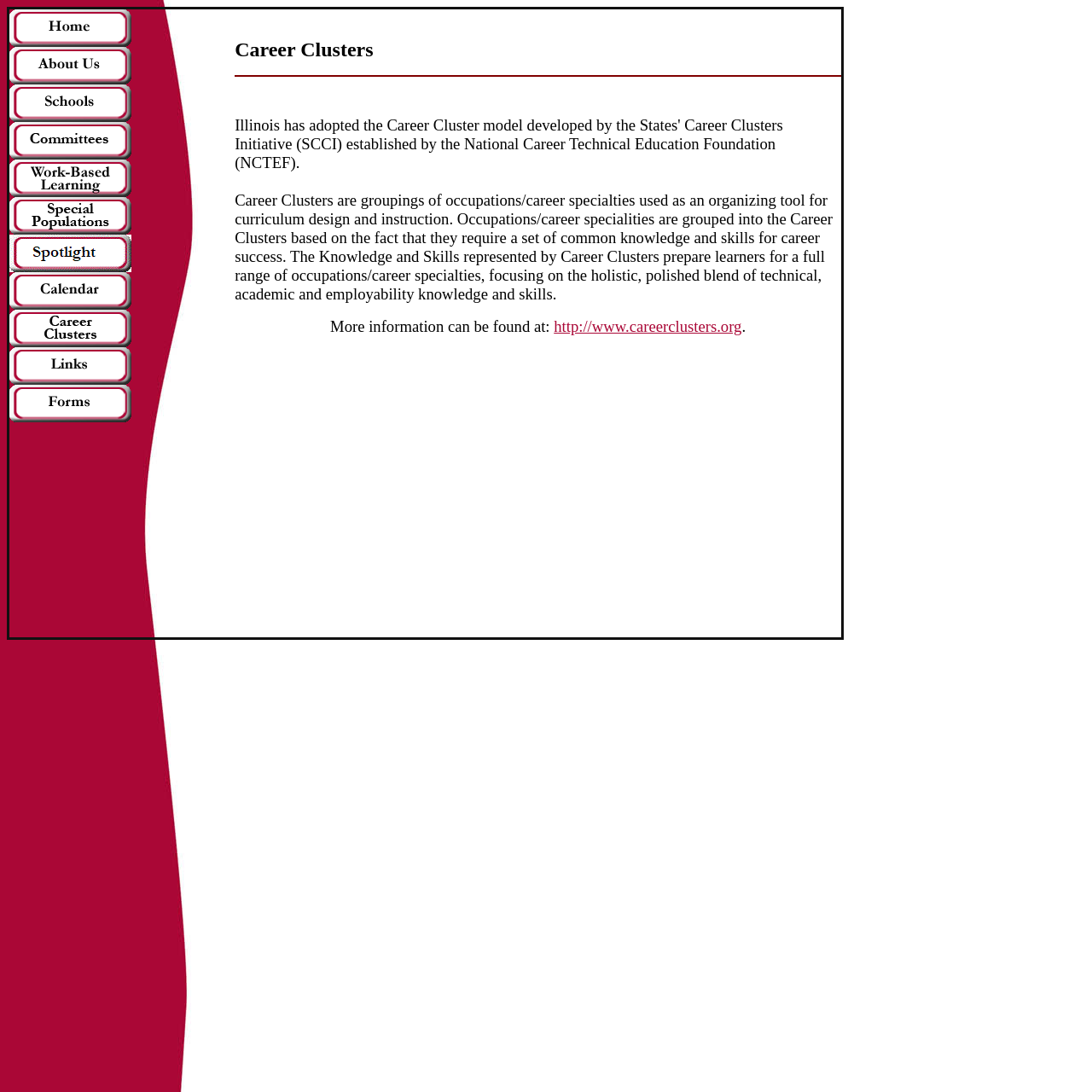Specify the bounding box coordinates (top-left x, top-left y, bottom-right x, bottom-right y) of the UI element in the screenshot that matches this description: http://www.careerclusters.org

[0.507, 0.291, 0.679, 0.307]